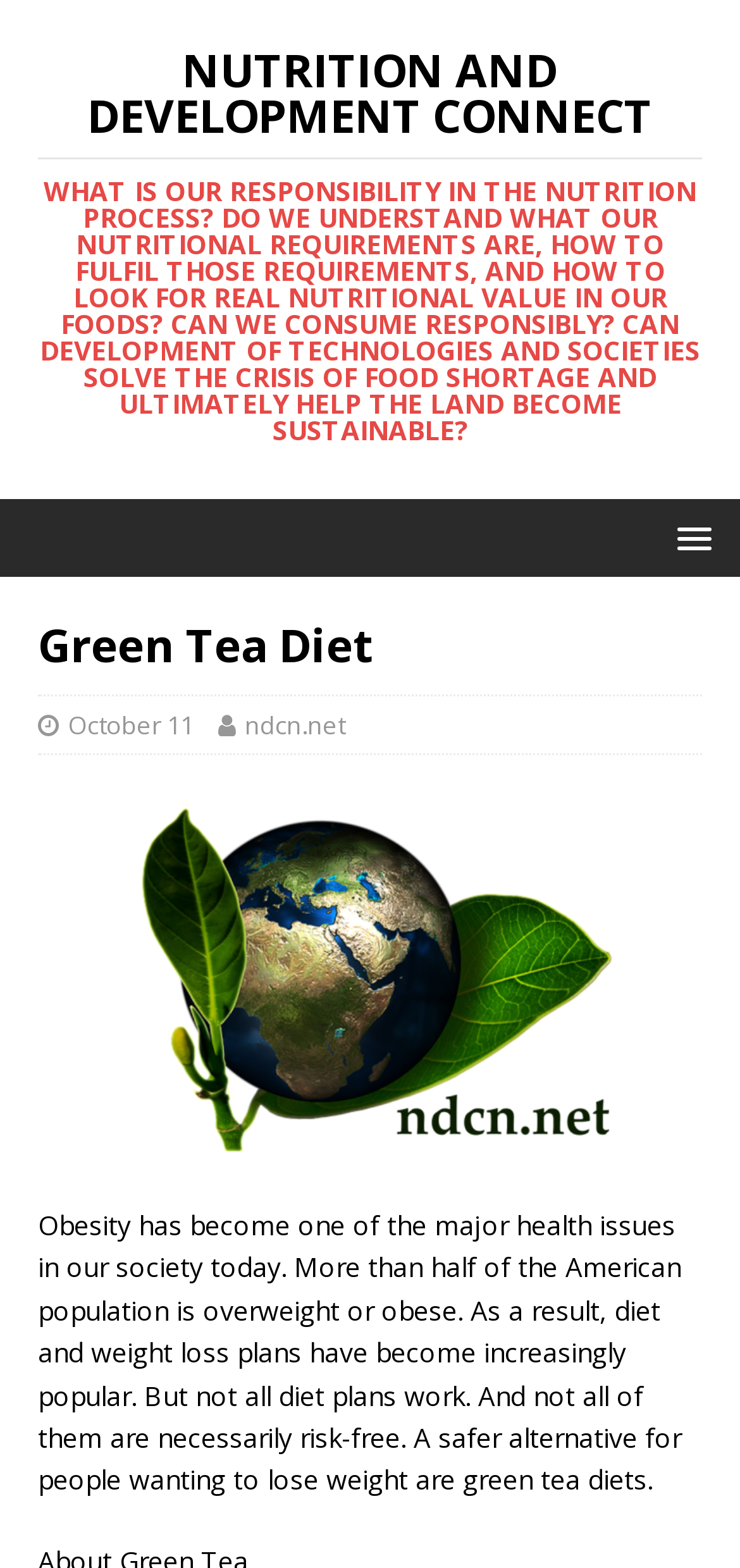Using the webpage screenshot, locate the HTML element that fits the following description and provide its bounding box: "October 11".

[0.092, 0.451, 0.262, 0.473]